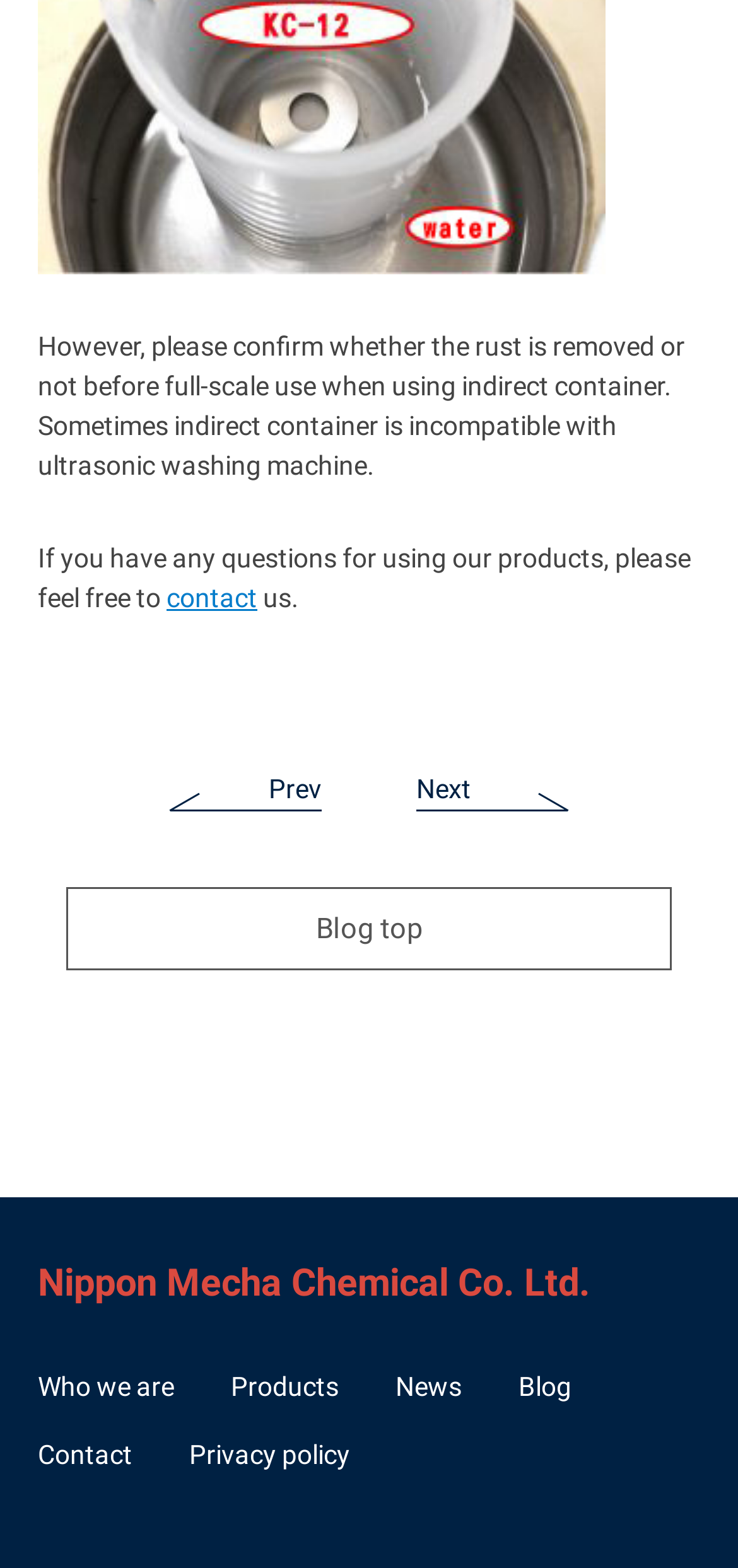Please identify the bounding box coordinates of the clickable element to fulfill the following instruction: "go to blog top". The coordinates should be four float numbers between 0 and 1, i.e., [left, top, right, bottom].

[0.09, 0.566, 0.91, 0.619]